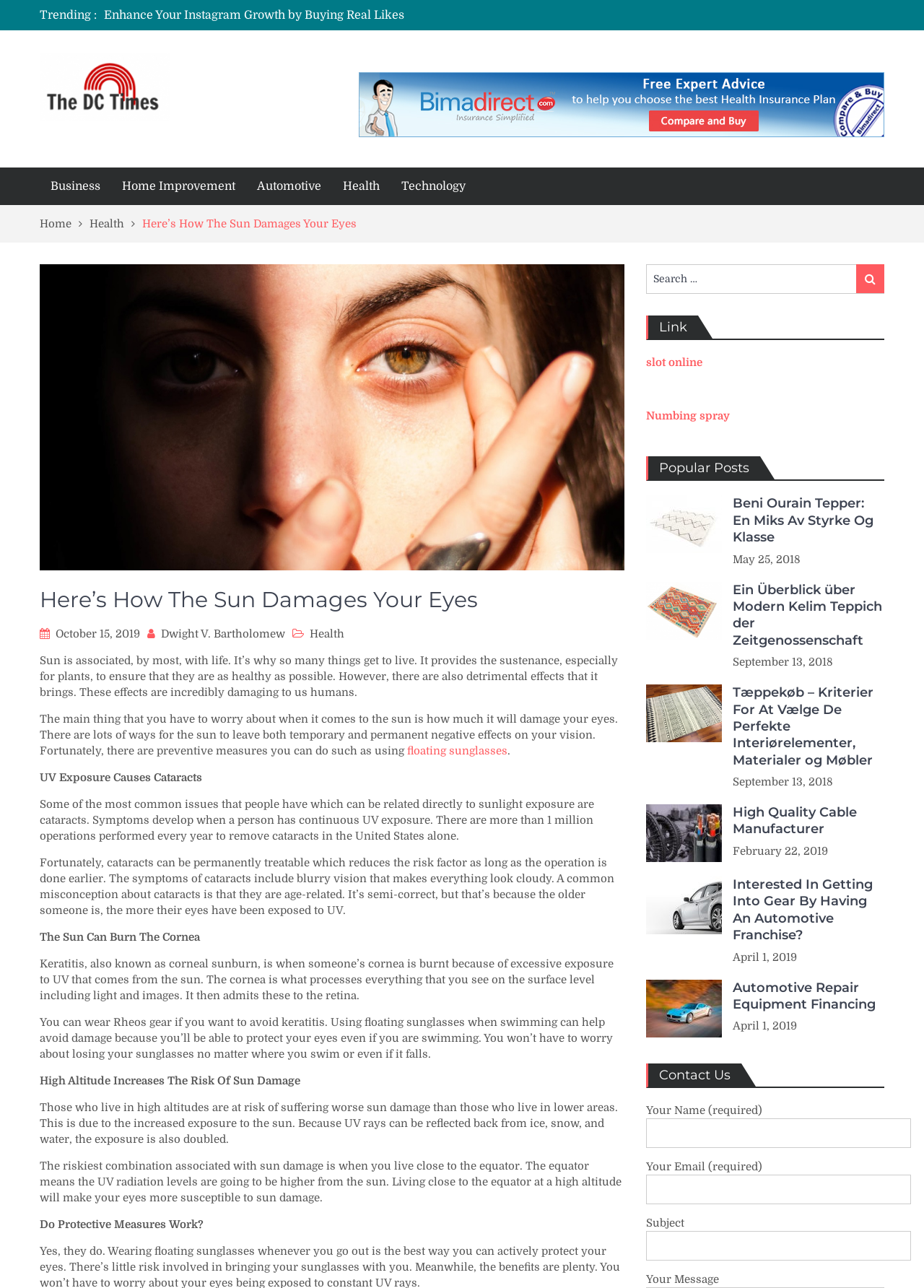Using the information in the image, give a detailed answer to the following question: What is the category of this article?

Based on the breadcrumbs navigation and the categories listed at the top of the webpage, this article falls under the category of Health.